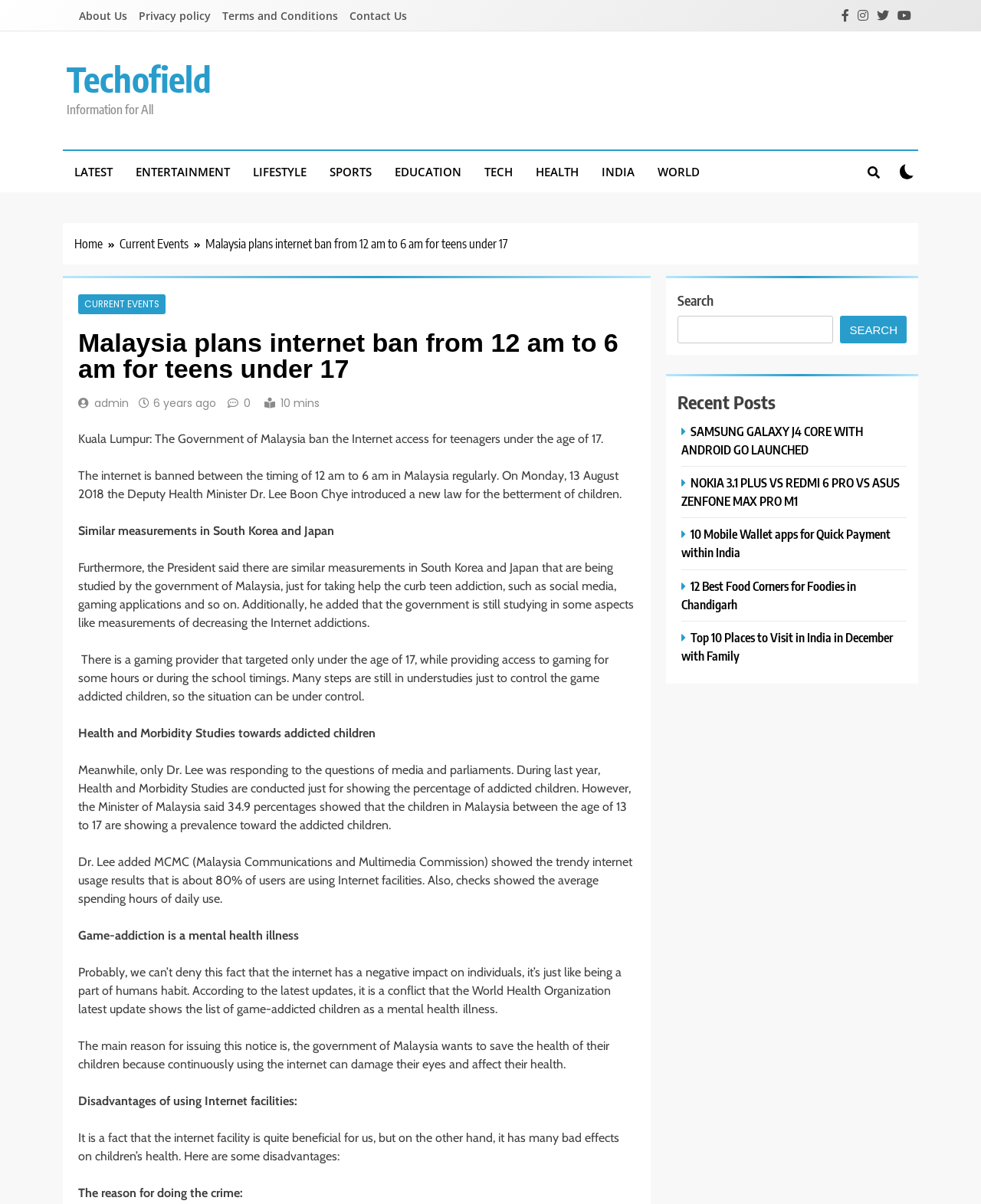Find the bounding box coordinates of the element you need to click on to perform this action: 'Search for something'. The coordinates should be represented by four float values between 0 and 1, in the format [left, top, right, bottom].

[0.691, 0.262, 0.849, 0.285]